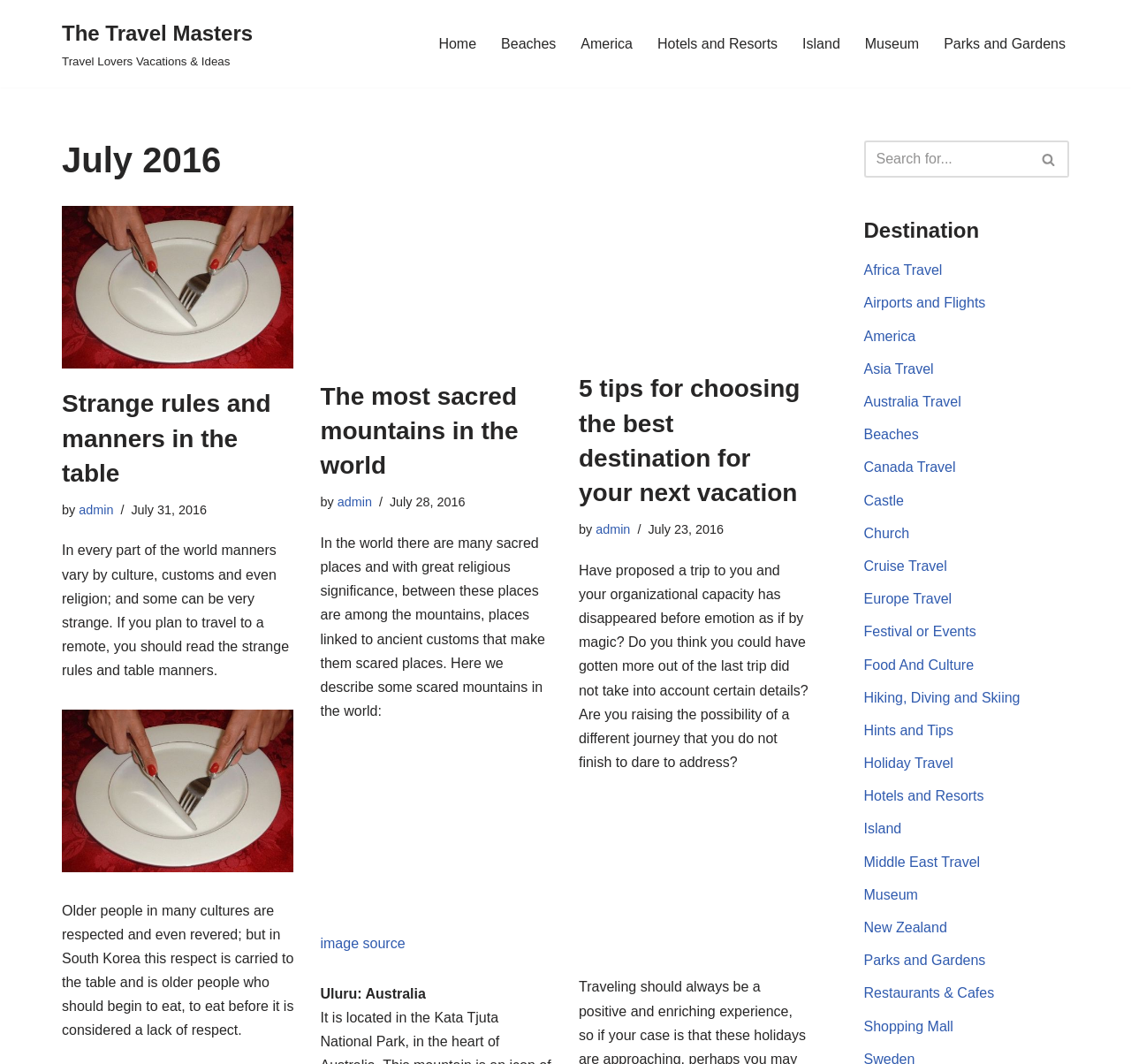Please find the bounding box coordinates of the element that needs to be clicked to perform the following instruction: "View the 'Uluru' image". The bounding box coordinates should be four float numbers between 0 and 1, represented as [left, top, right, bottom].

[0.283, 0.194, 0.488, 0.34]